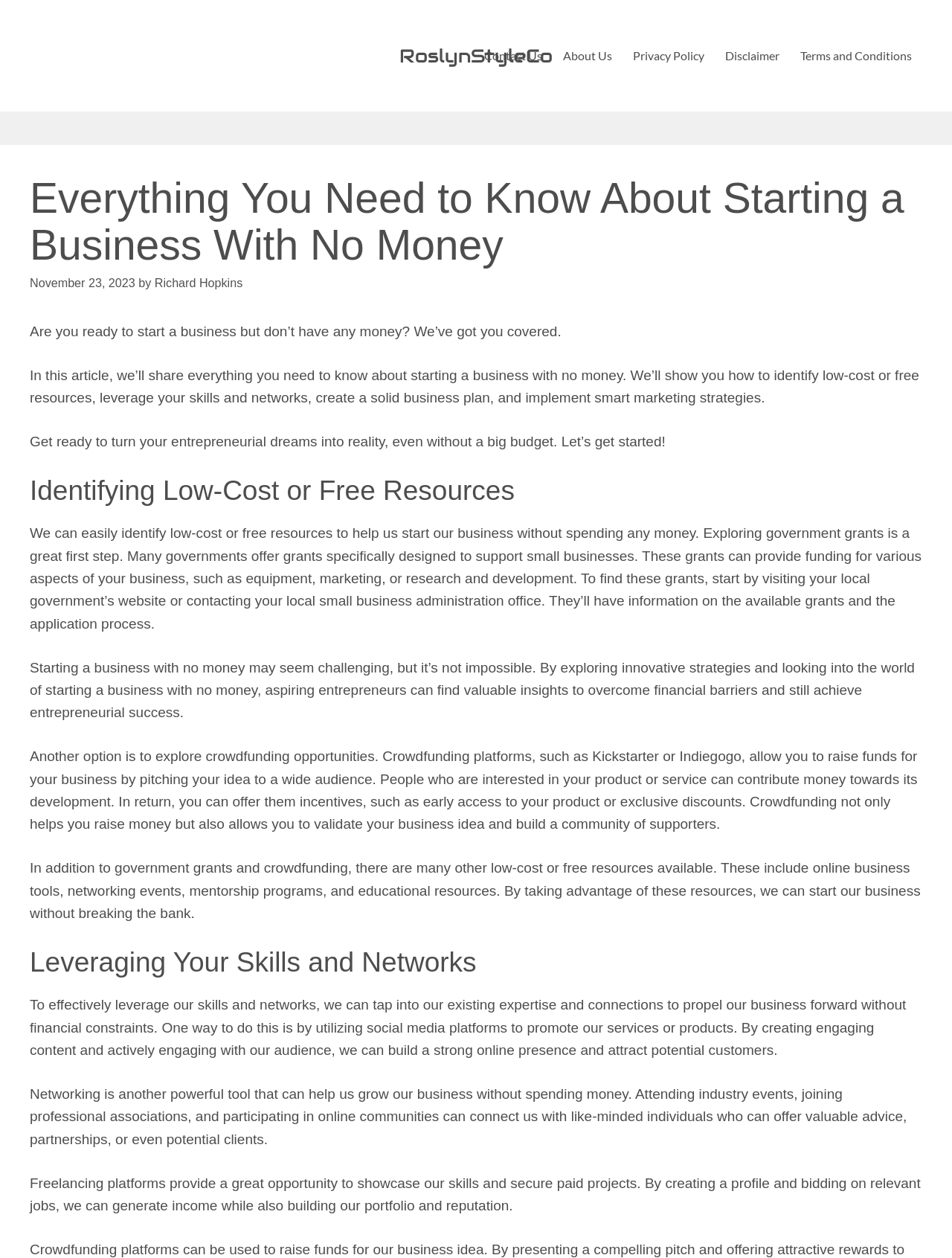Provide the bounding box coordinates for the UI element that is described as: "RoslynStyleCo".

[0.42, 0.0, 0.58, 0.089]